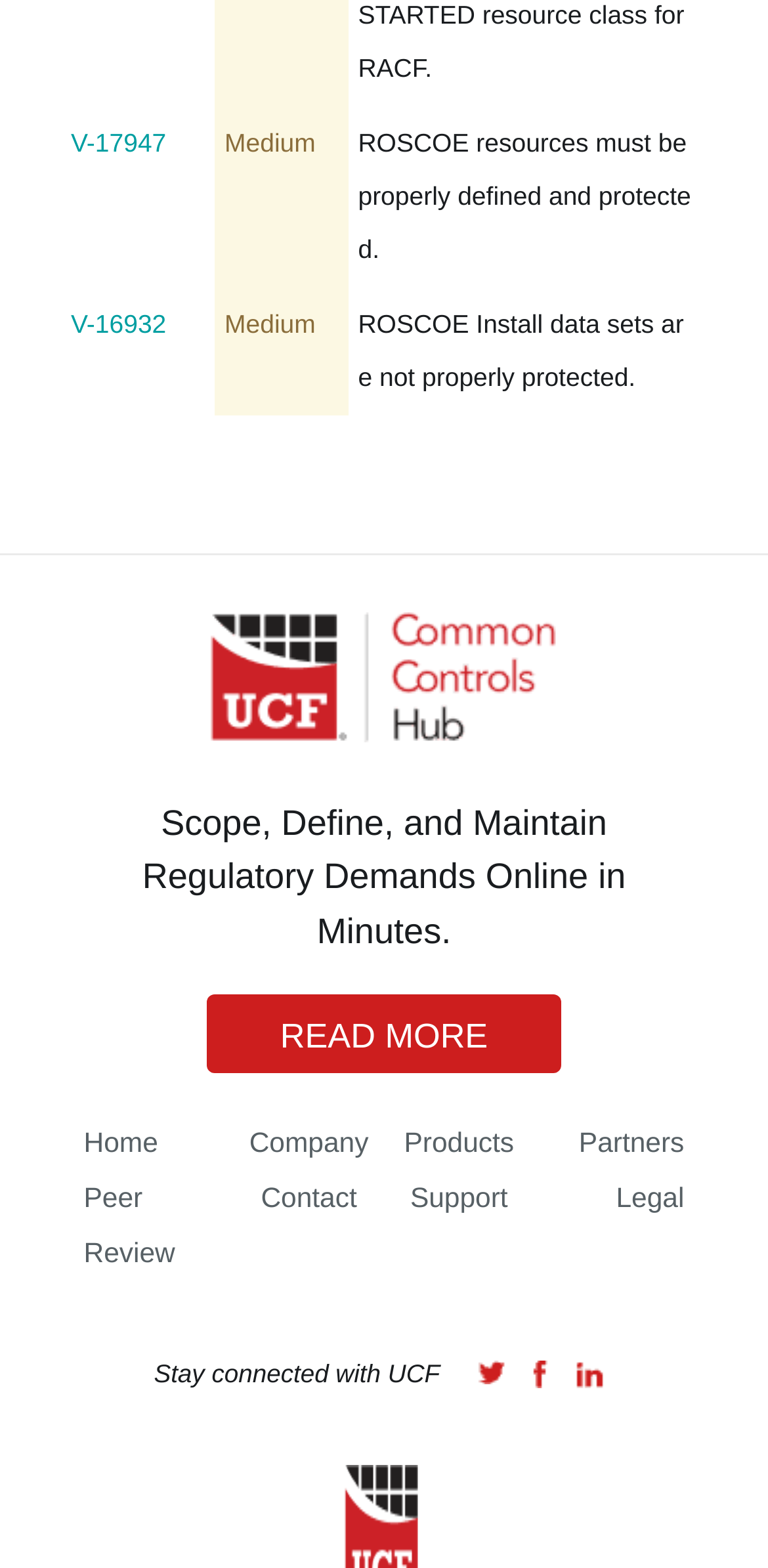Provide the bounding box coordinates of the HTML element described by the text: "Peer Review".

[0.109, 0.755, 0.228, 0.81]